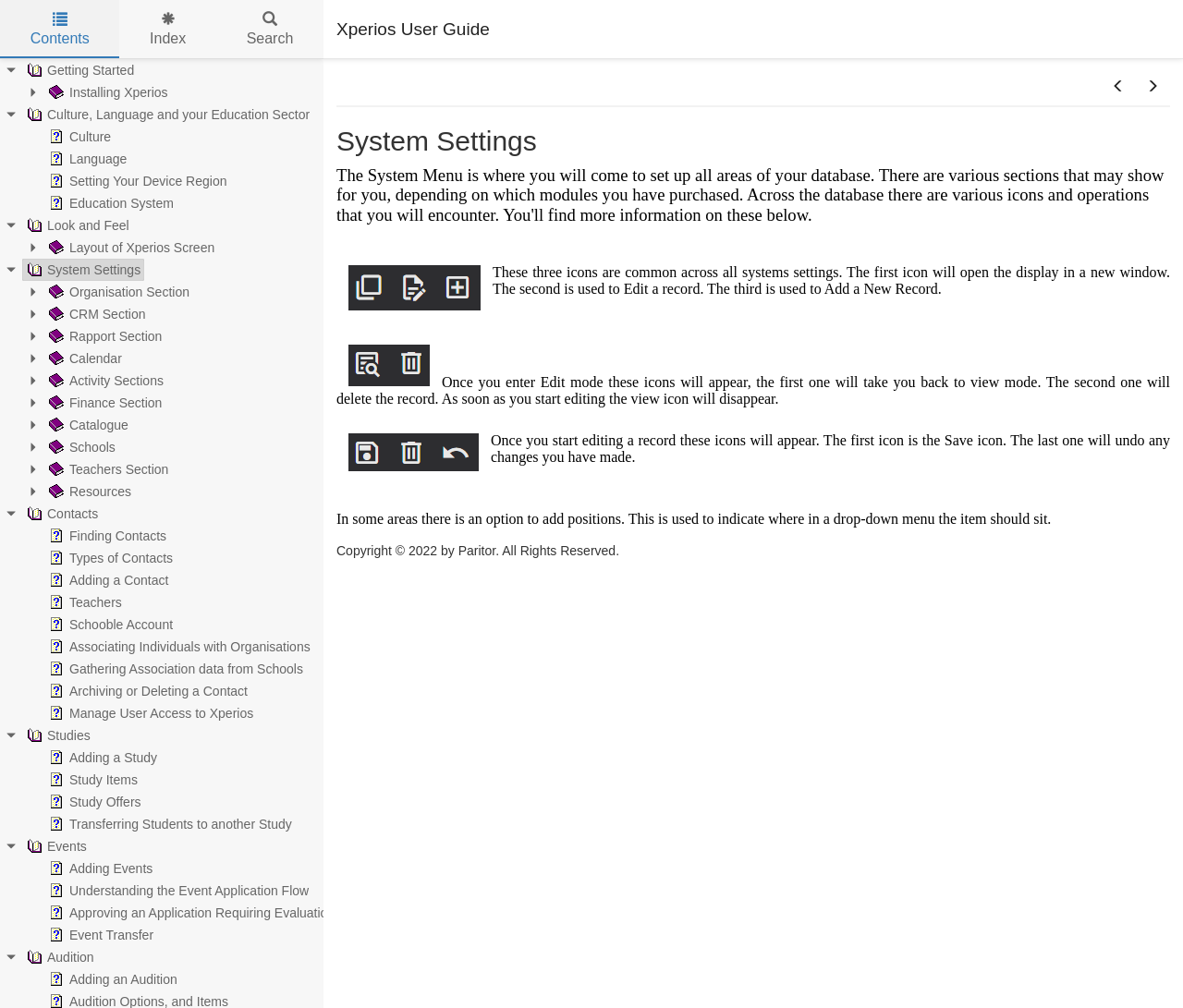Give an extensive and precise description of the webpage.

The webpage is titled "System Settings" and appears to be a user guide for the Xperios system. At the top of the page, there is a link to "Skip to main content" and a heading that reads "Xperios User Guide". Below this, there is a horizontal tab list with three tabs: "Contents", "Index", and "Search". The "Search" tab is currently selected.

The main content of the page is divided into several sections, each with a tree item that can be expanded to reveal subtopics. The sections include "Getting Started", "Culture, Language and your Education Sector", "Look and Feel", "System Settings", "Contacts", "Studies", "Events", and "Audition". Each section has multiple subtopics, and some of these subtopics have further subtopics of their own.

To the right of the tree item list, there is an article section that takes up most of the page's width. This section contains several blocks of text, including headings and static text. The text appears to provide instructions and explanations for using the Xperios system, including how to edit records, add new records, and use various icons and features.

At the bottom of the page, there are two buttons: "Standard Dialogue" and "Organisation Section". There is also a copyright notice that reads "Copyright © 2022 by Paritor. All Rights Reserved."